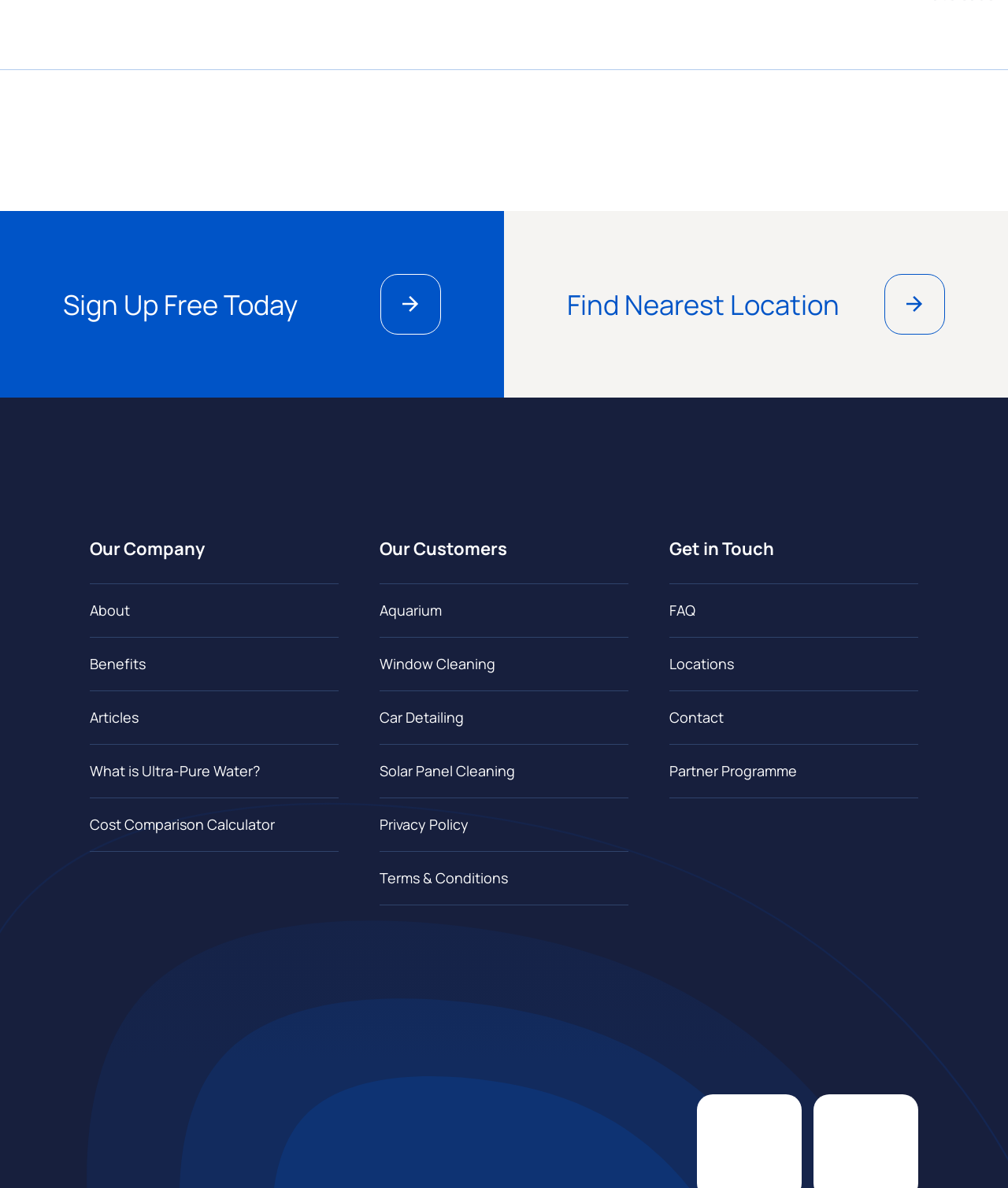Locate the bounding box of the UI element described in the following text: "About".

[0.089, 0.491, 0.336, 0.536]